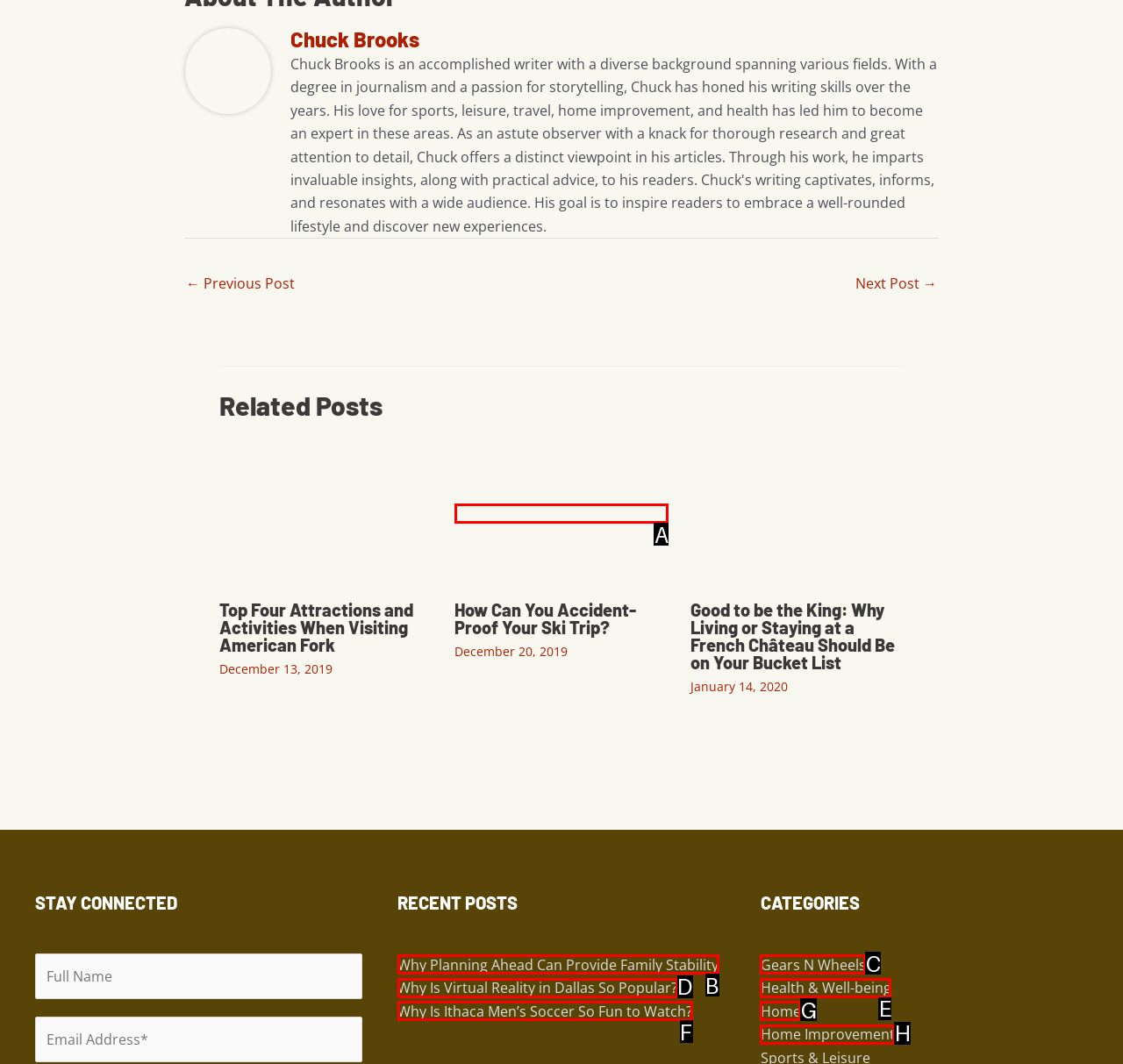Match the HTML element to the description: Home. Answer with the letter of the correct option from the provided choices.

G